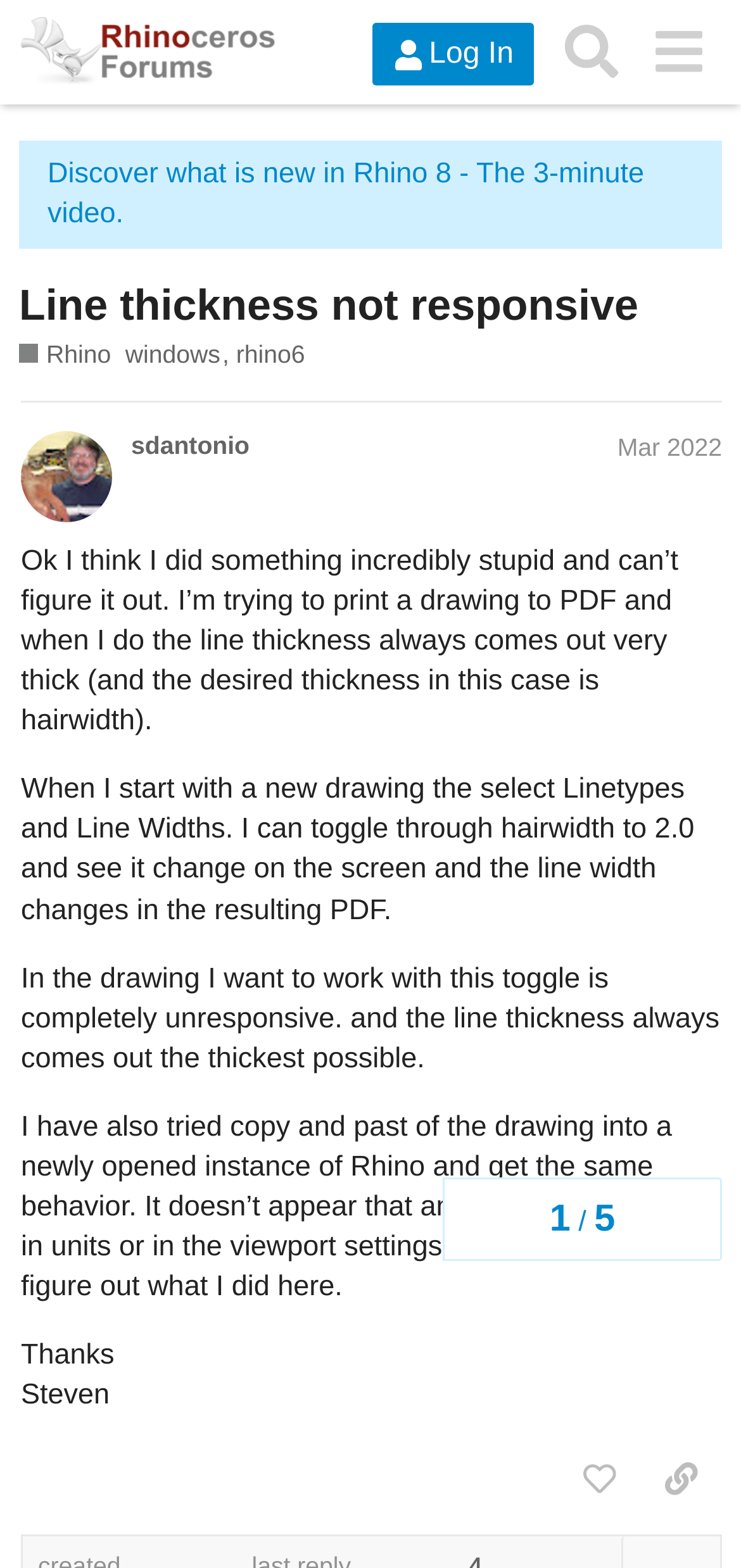For the given element description tax credit, determine the bounding box coordinates of the UI element. The coordinates should follow the format (top-left x, top-left y, bottom-right x, bottom-right y) and be within the range of 0 to 1.

None